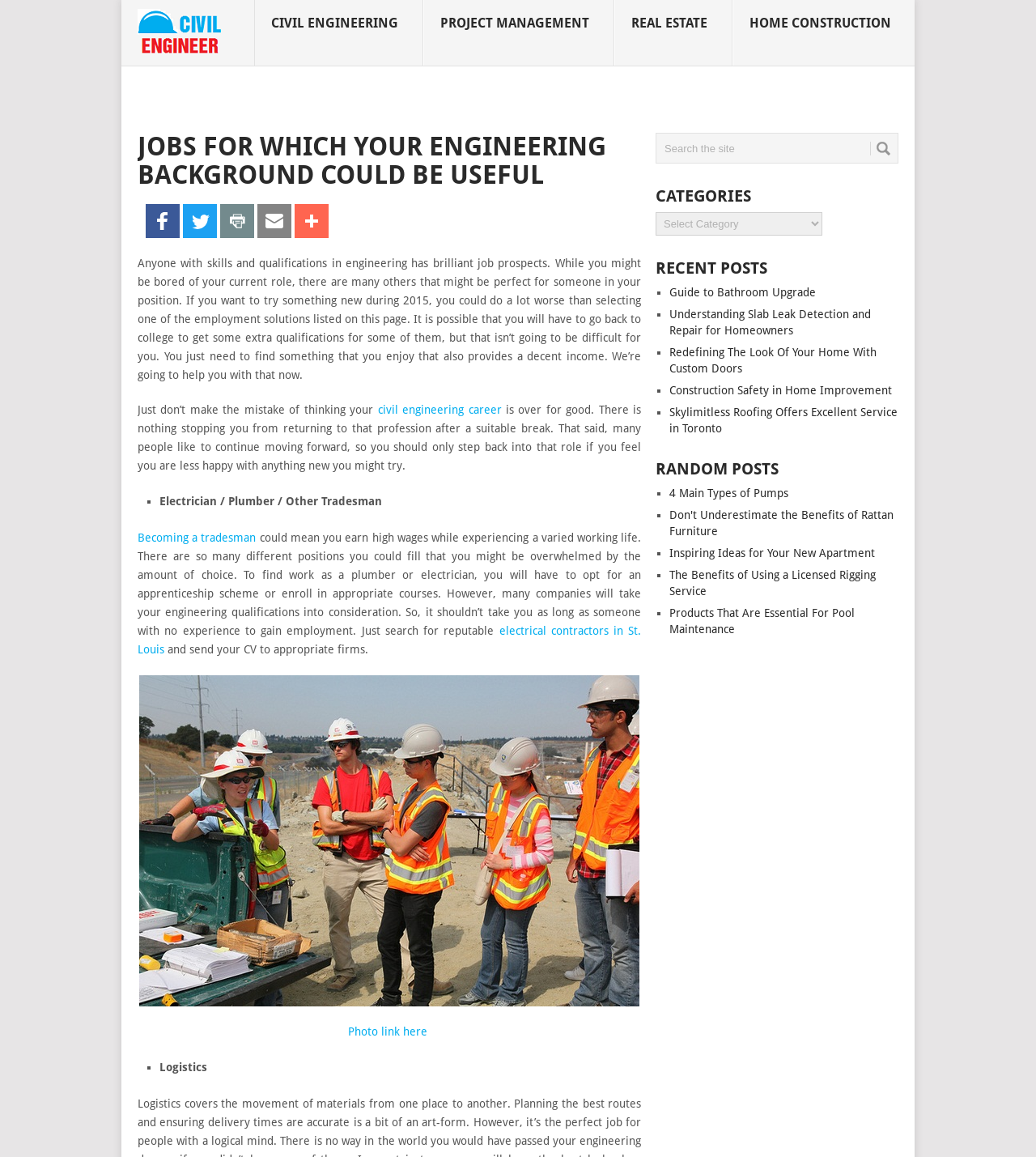How many random posts are listed?
Using the screenshot, give a one-word or short phrase answer.

5